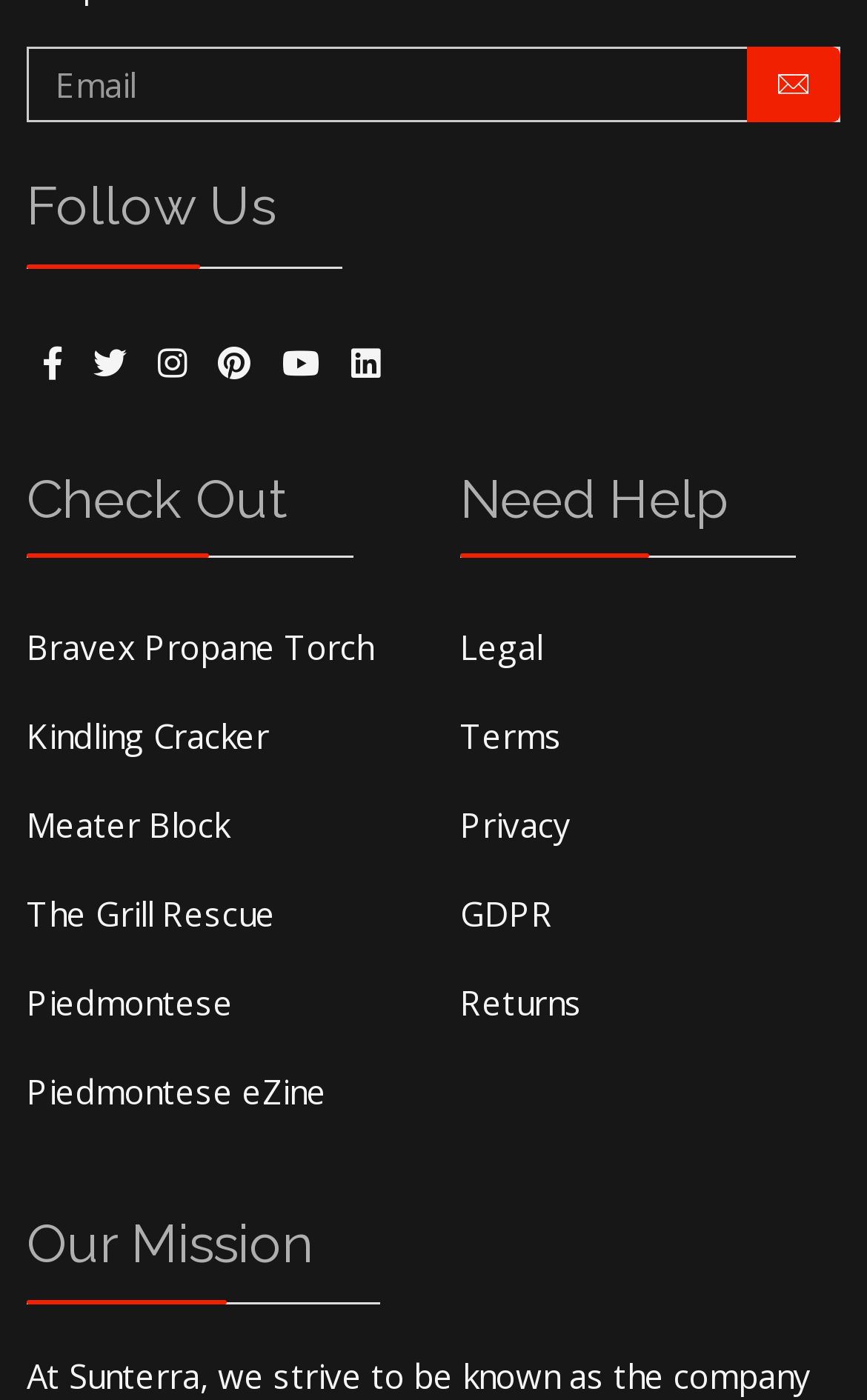Examine the screenshot and answer the question in as much detail as possible: How many social media links are available?

There are six social media links available, including Facebook, Twitter, Instagram, Pinterest, Youtube, and LinkedIn, which can be used to follow the website's social media presence.